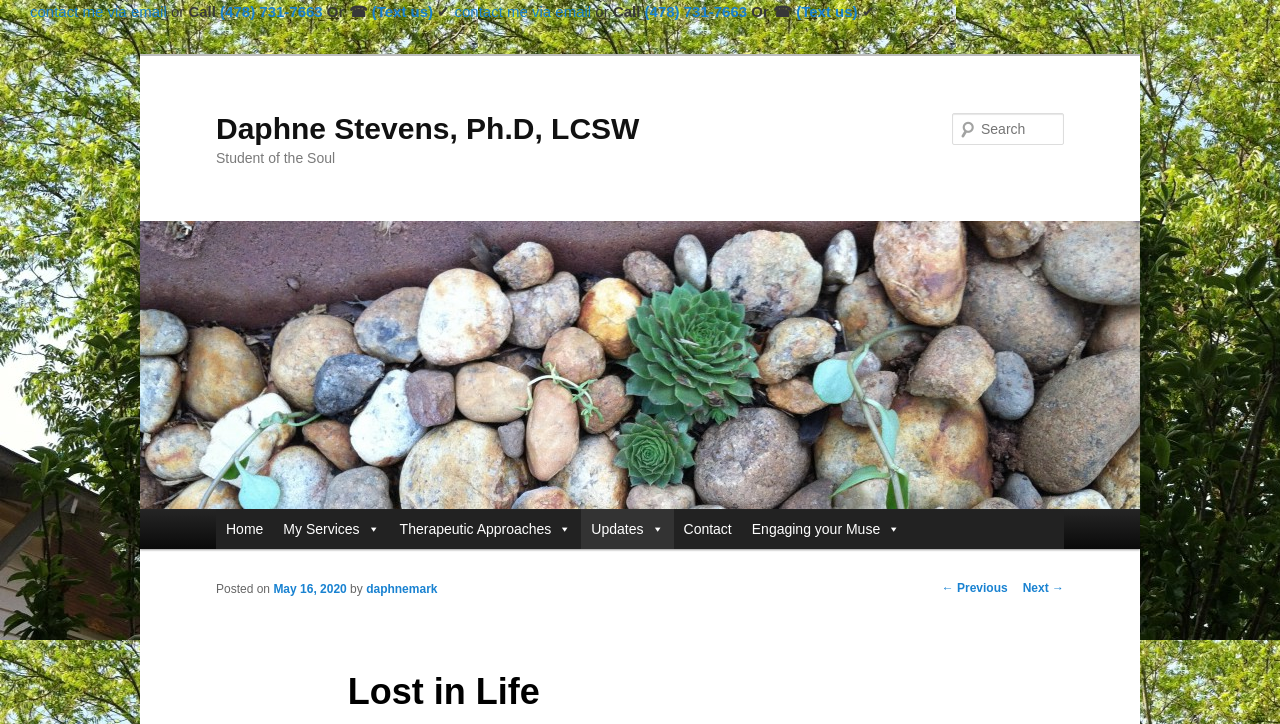Locate the bounding box coordinates of the element that should be clicked to fulfill the instruction: "Read about fjords".

None